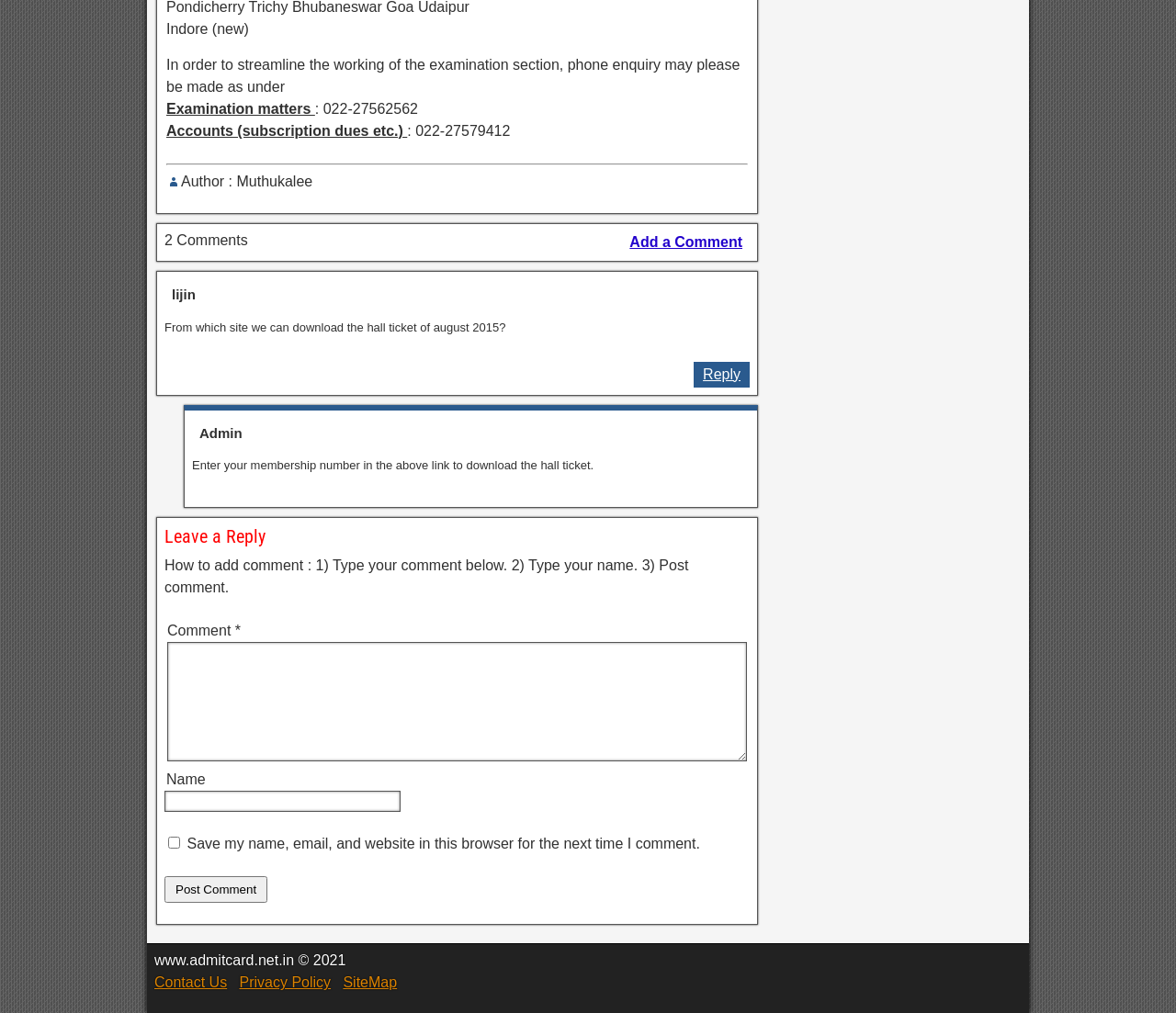Please identify the bounding box coordinates of the element's region that I should click in order to complete the following instruction: "Post a comment". The bounding box coordinates consist of four float numbers between 0 and 1, i.e., [left, top, right, bottom].

[0.14, 0.865, 0.227, 0.892]